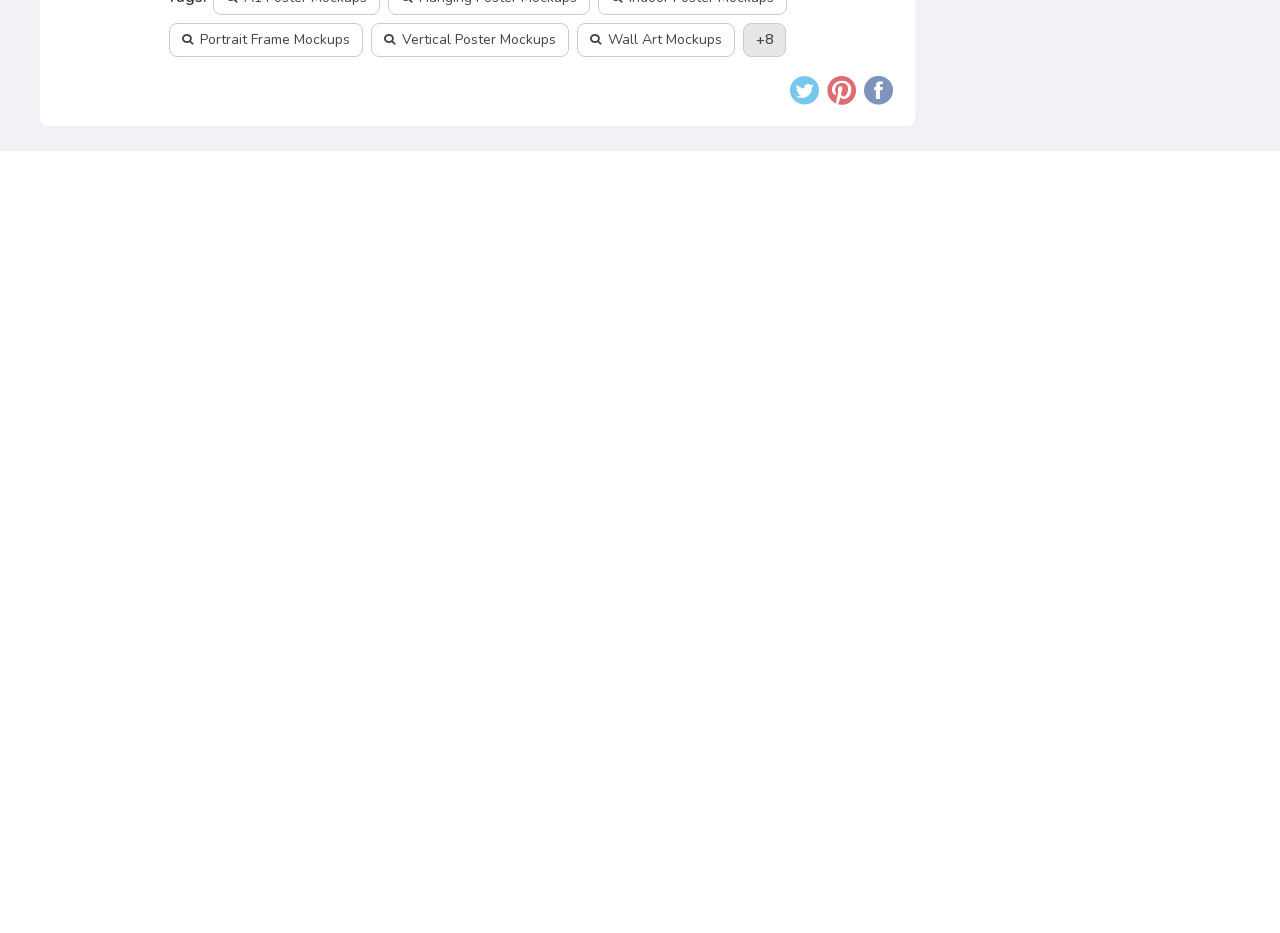Use one word or a short phrase to answer the question provided: 
What is the theme of the webpage?

Mockups